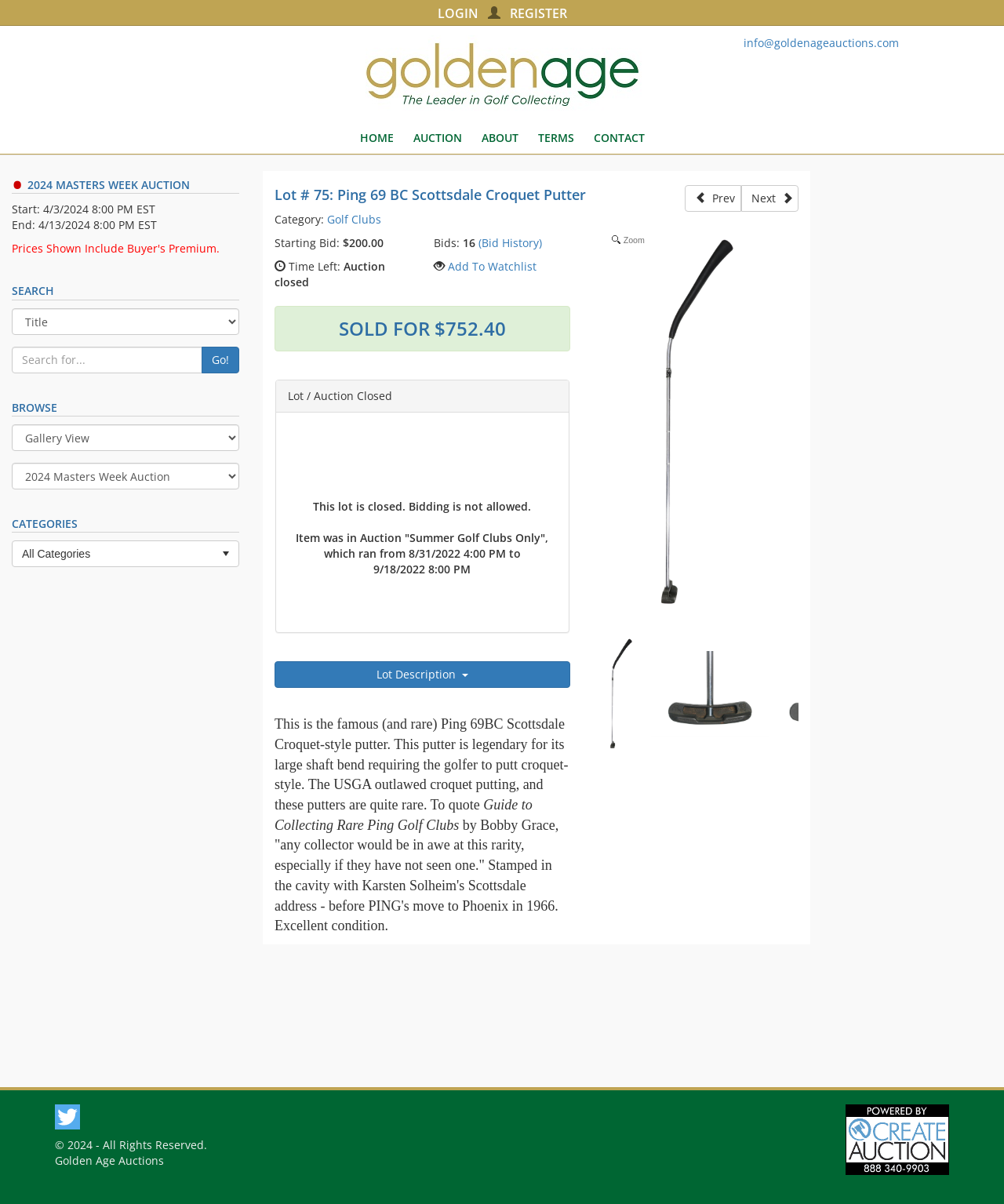Identify the bounding box coordinates of the element to click to follow this instruction: 'Share a link to this post'. Ensure the coordinates are four float values between 0 and 1, provided as [left, top, right, bottom].

None